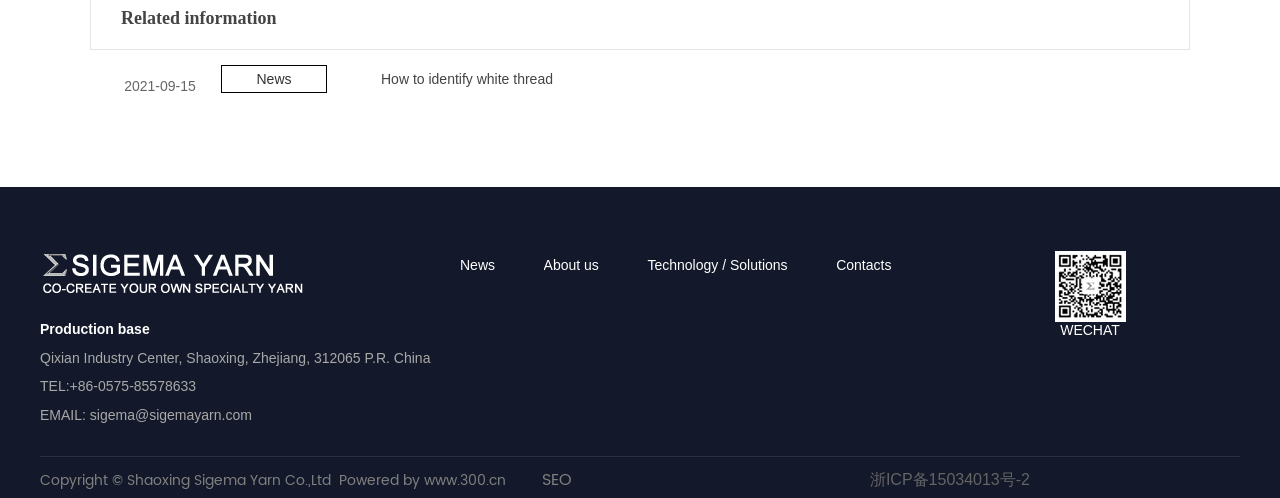Locate the bounding box coordinates of the item that should be clicked to fulfill the instruction: "Go to 'News'".

[0.359, 0.504, 0.425, 0.56]